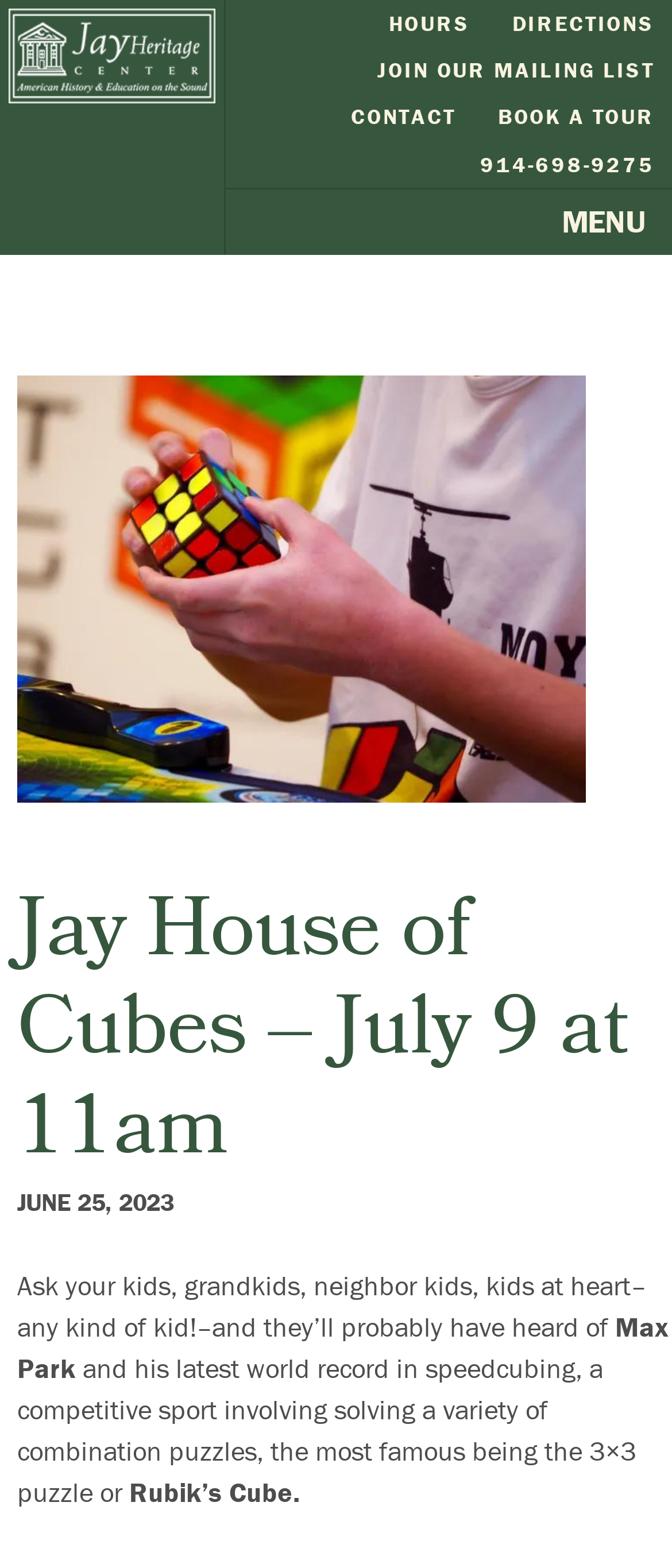What is the name of the event?
Based on the visual content, answer with a single word or a brief phrase.

Jay House of Cubes